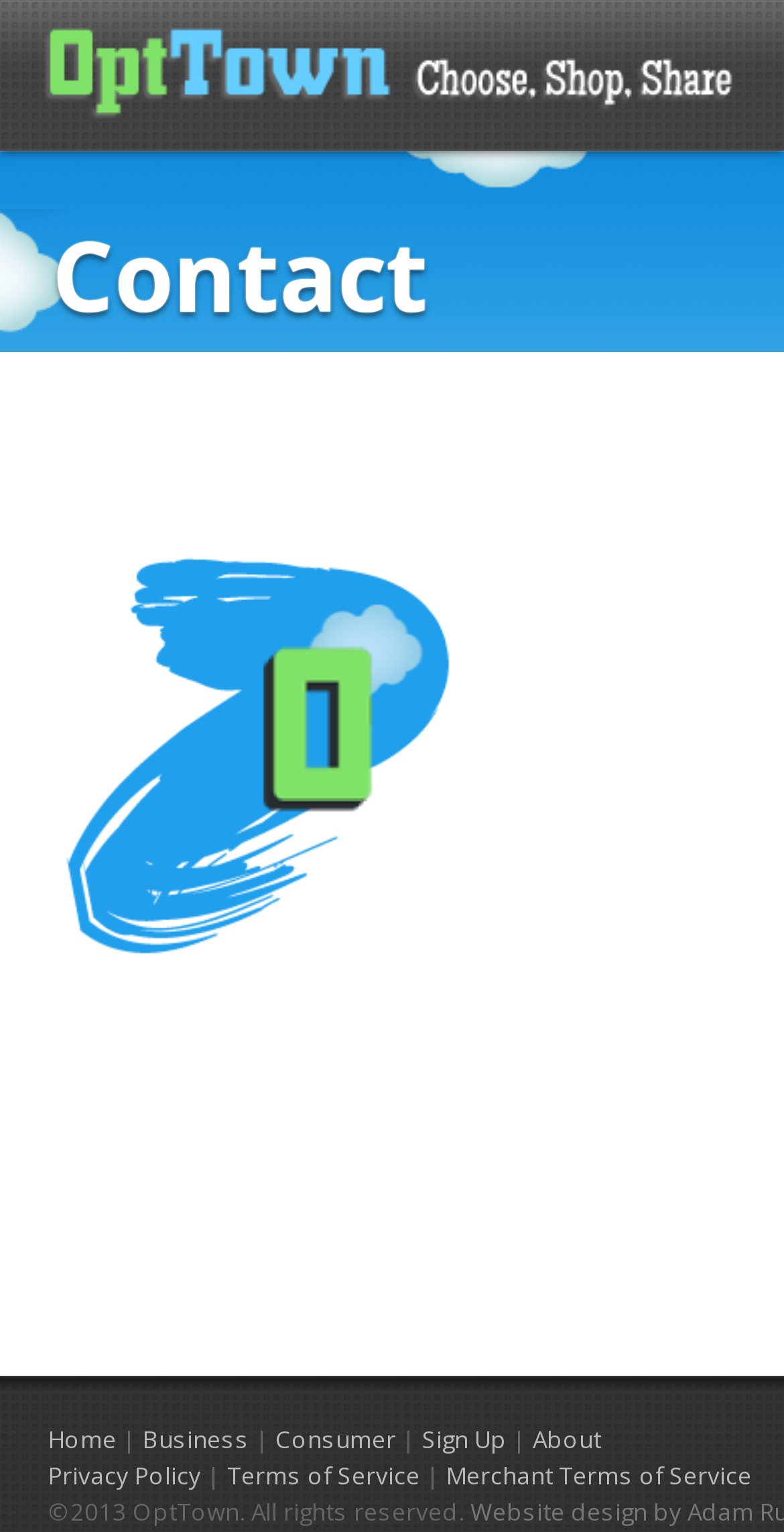How many links are there in the footer?
Look at the image and construct a detailed response to the question.

There are four links in the footer: 'Privacy Policy', 'Terms of Service', 'Merchant Terms of Service', and 'About', which are arranged horizontally at the bottom of the page.